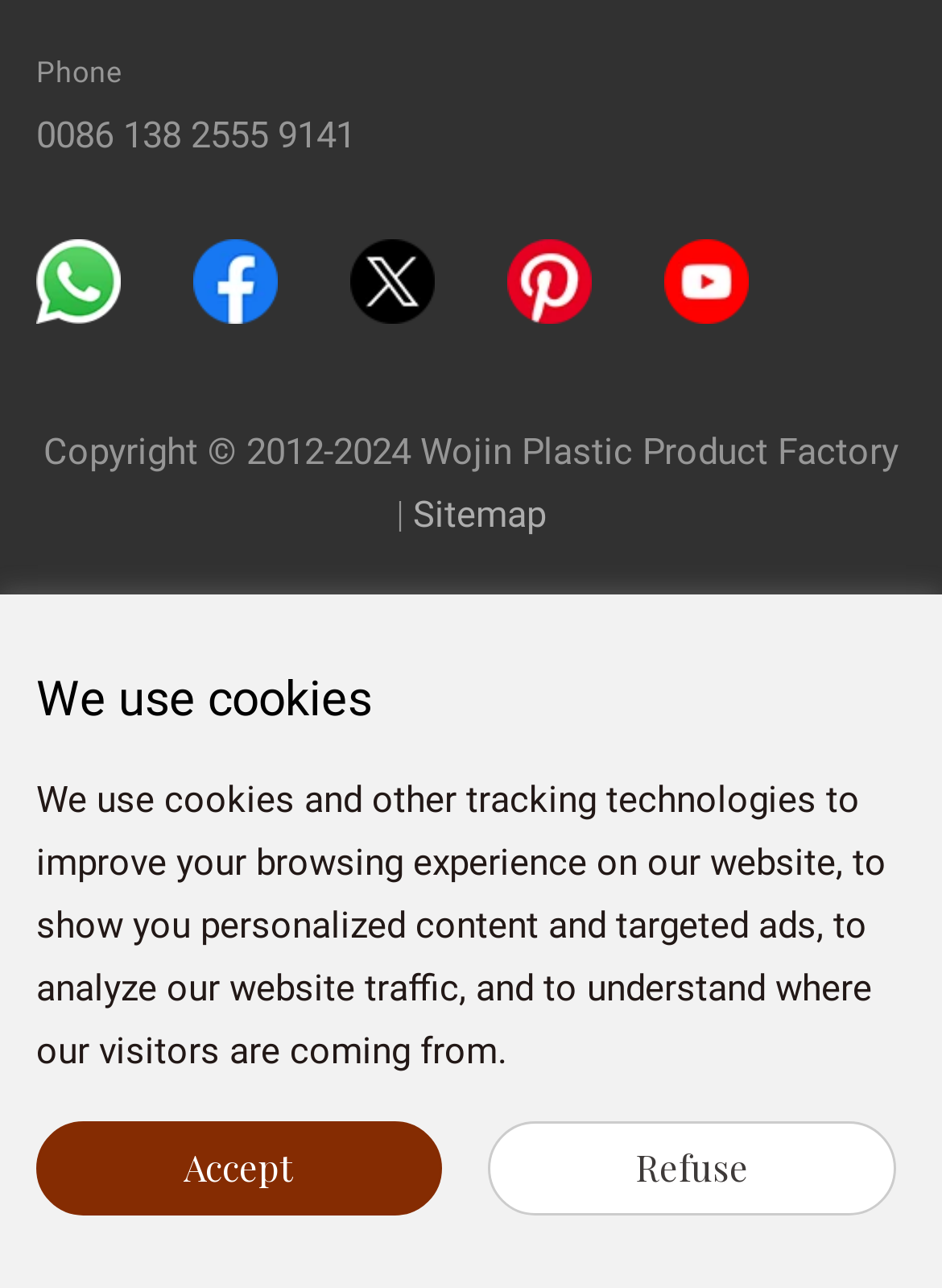For the following element description, predict the bounding box coordinates in the format (top-left x, top-left y, bottom-right x, bottom-right y). All values should be floating point numbers between 0 and 1. Description: Sitemap

[0.438, 0.382, 0.579, 0.416]